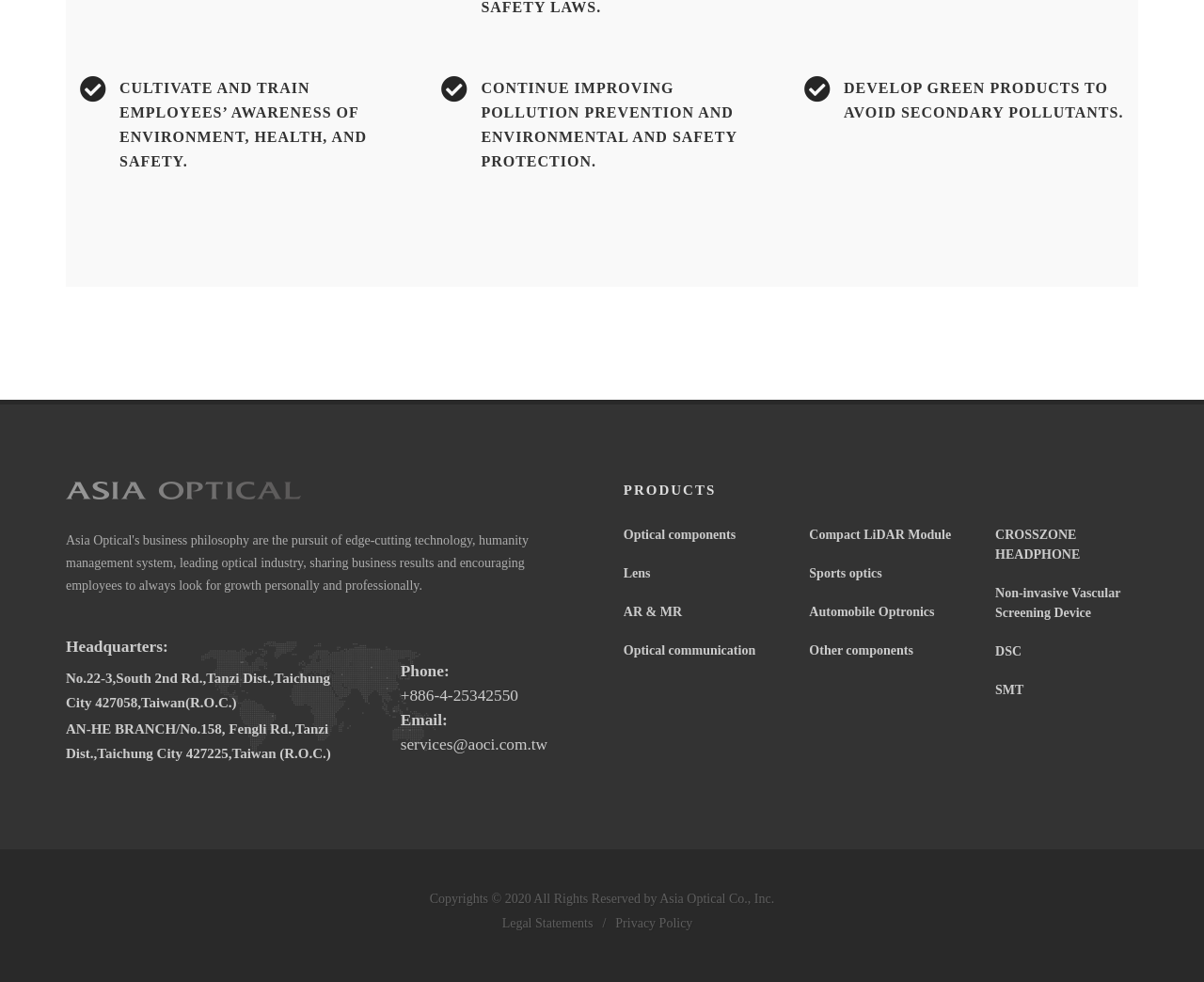Show the bounding box coordinates for the element that needs to be clicked to execute the following instruction: "Contact via phone number". Provide the coordinates in the form of four float numbers between 0 and 1, i.e., [left, top, right, bottom].

[0.333, 0.699, 0.43, 0.717]